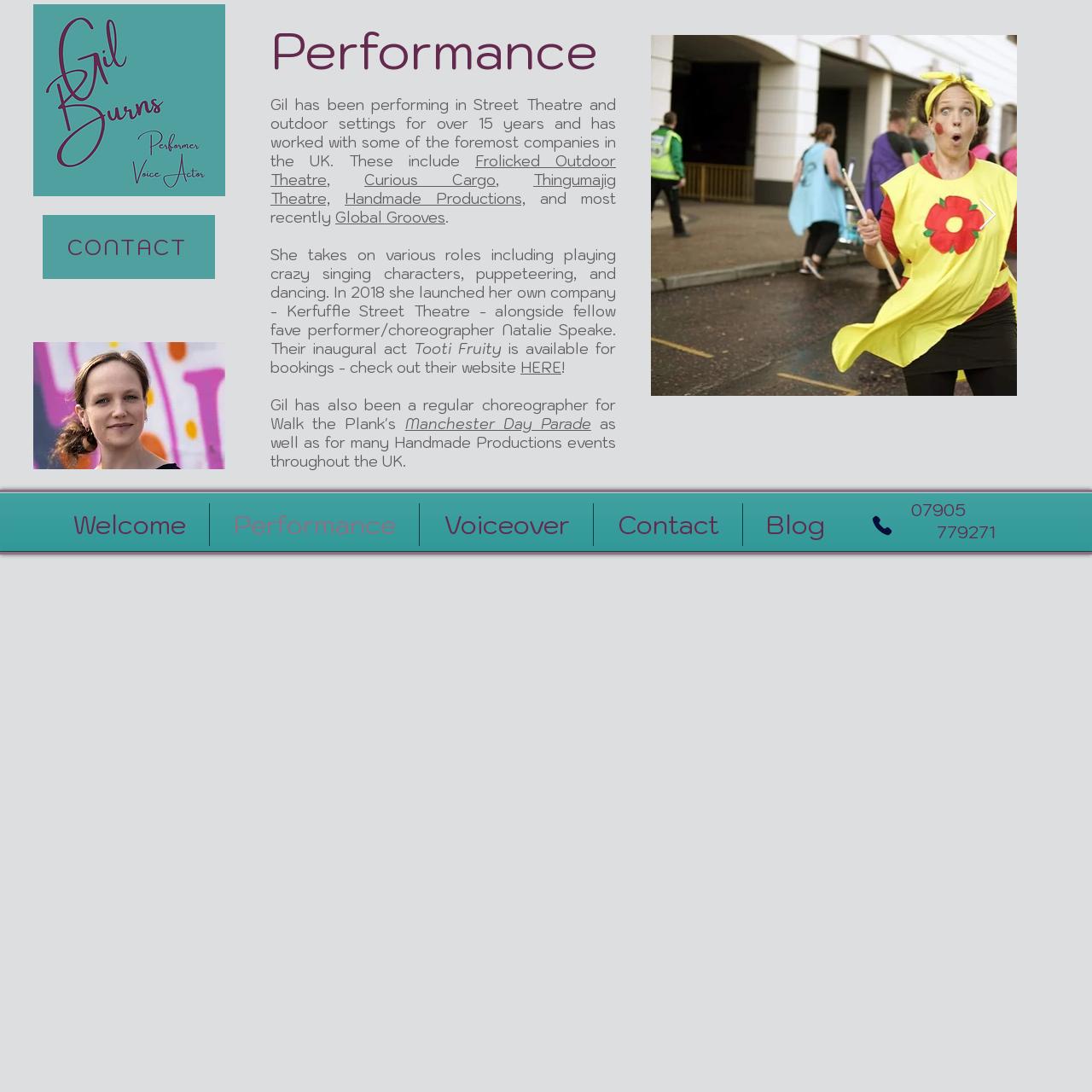What is the name of the inaugural act of Kerfuffle Street Theatre?
Offer a detailed and full explanation in response to the question.

The webpage mentions that Gil Burns launched her own company, Kerfuffle Street Theatre, and their inaugural act is called Tooti Fruity.